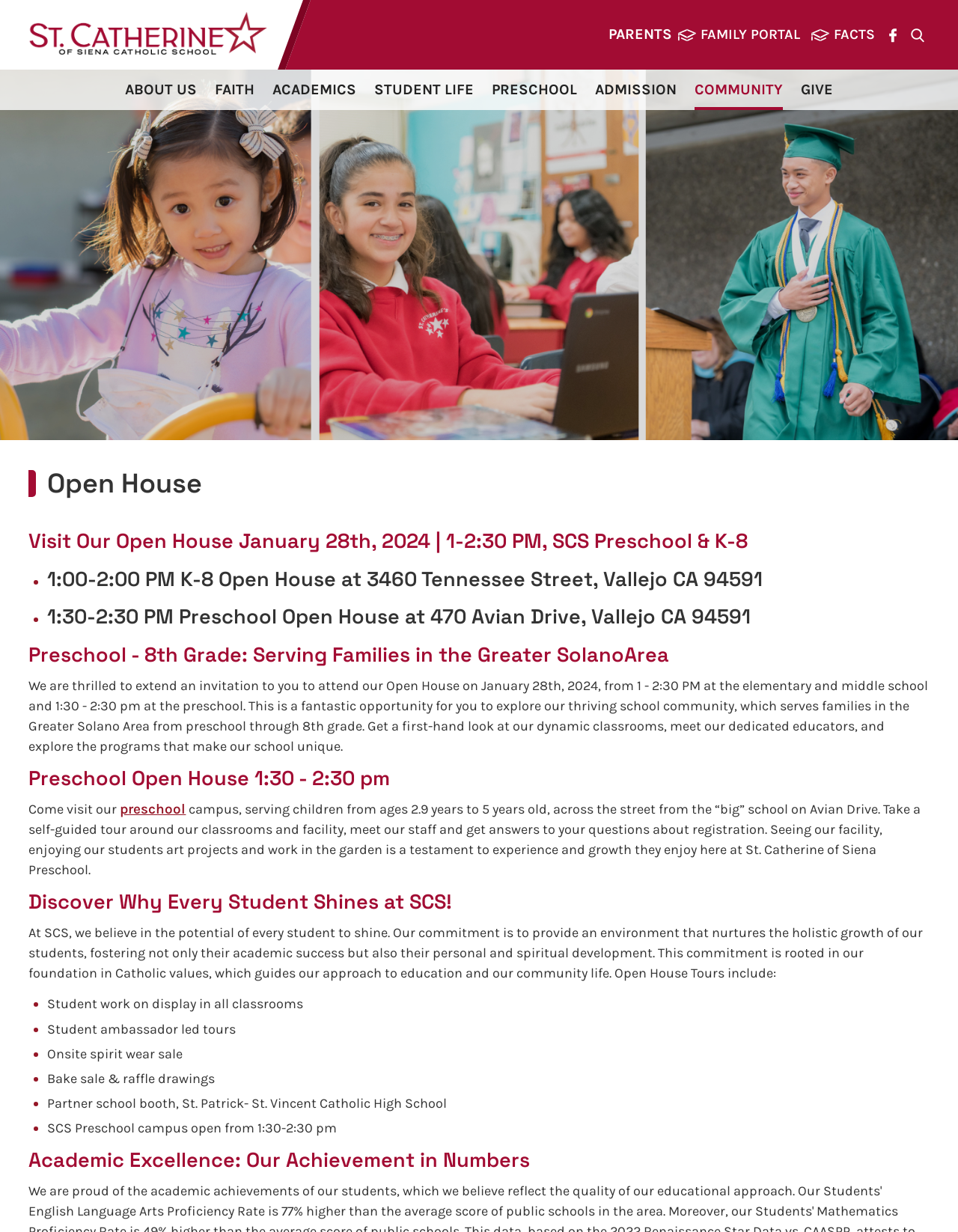Find and indicate the bounding box coordinates of the region you should select to follow the given instruction: "Learn more about the preschool".

[0.125, 0.65, 0.194, 0.664]